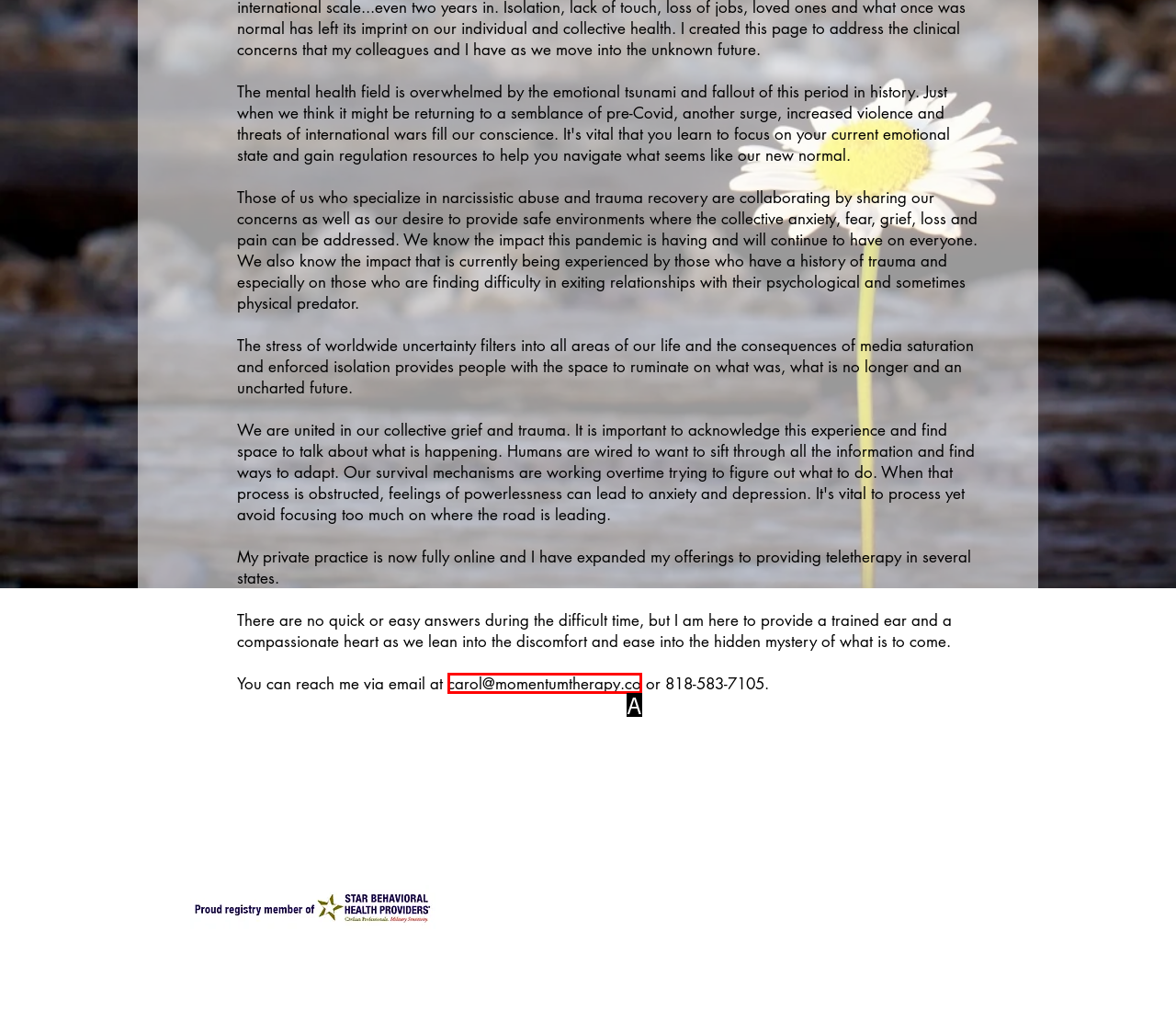Using the description: carol@momentumtherapy.co
Identify the letter of the corresponding UI element from the choices available.

A